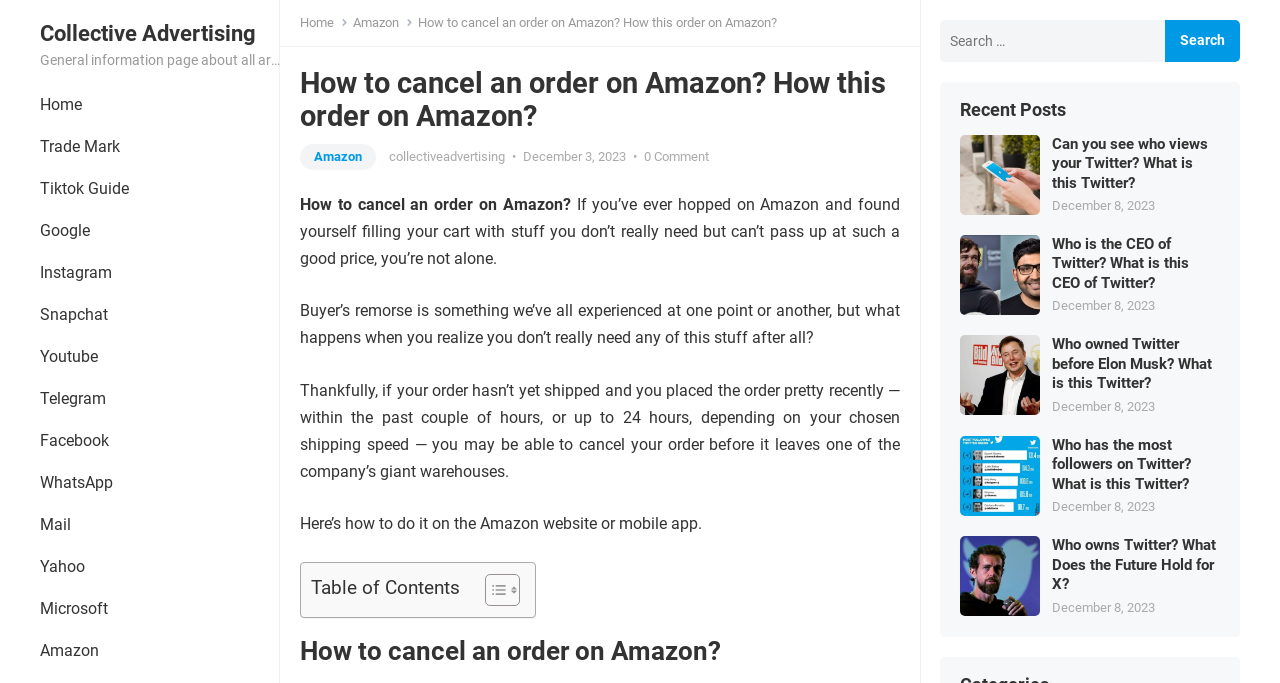Reply to the question below using a single word or brief phrase:
What is the tone of the article?

Informative